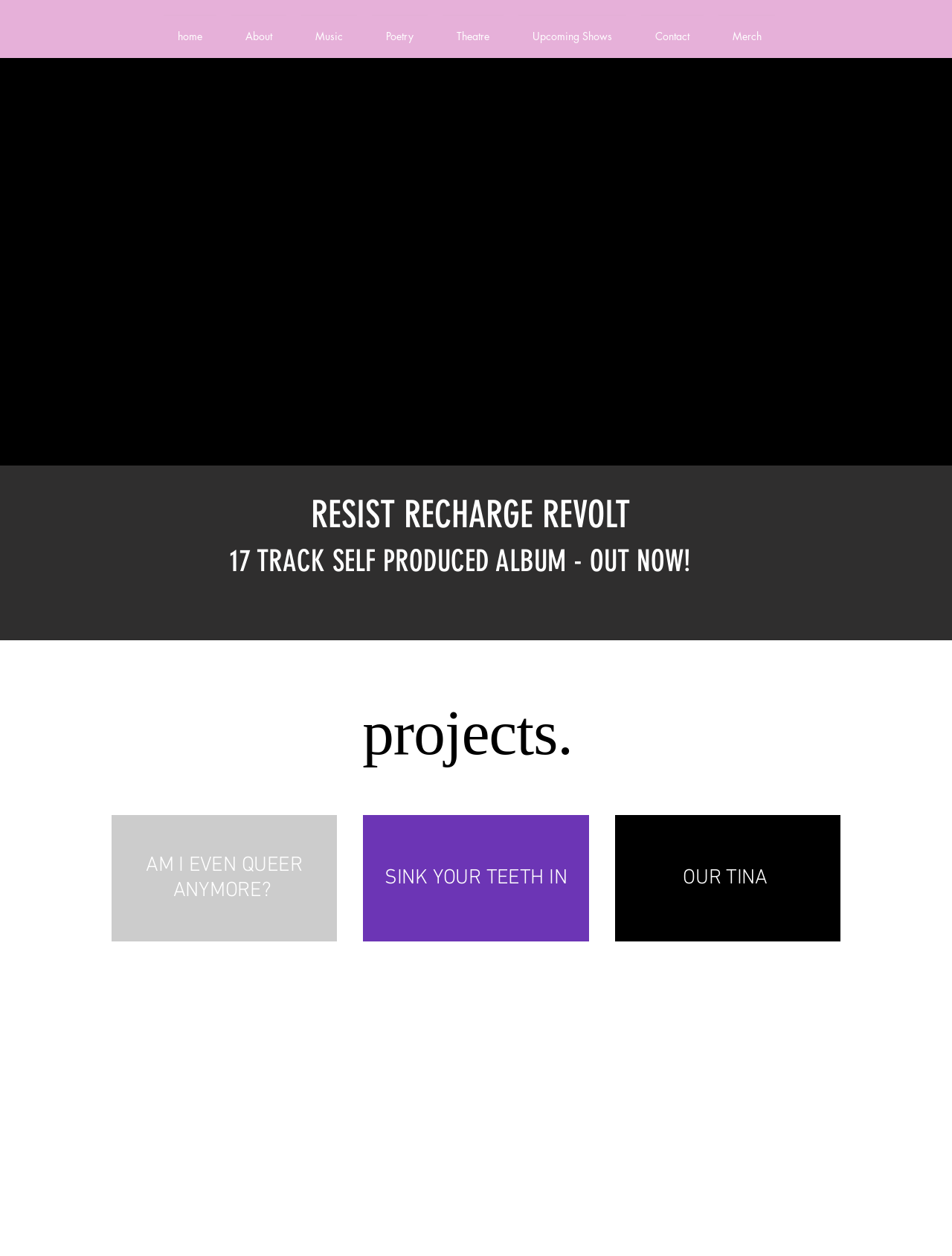Calculate the bounding box coordinates of the UI element given the description: "Upcoming Shows".

[0.537, 0.012, 0.666, 0.036]